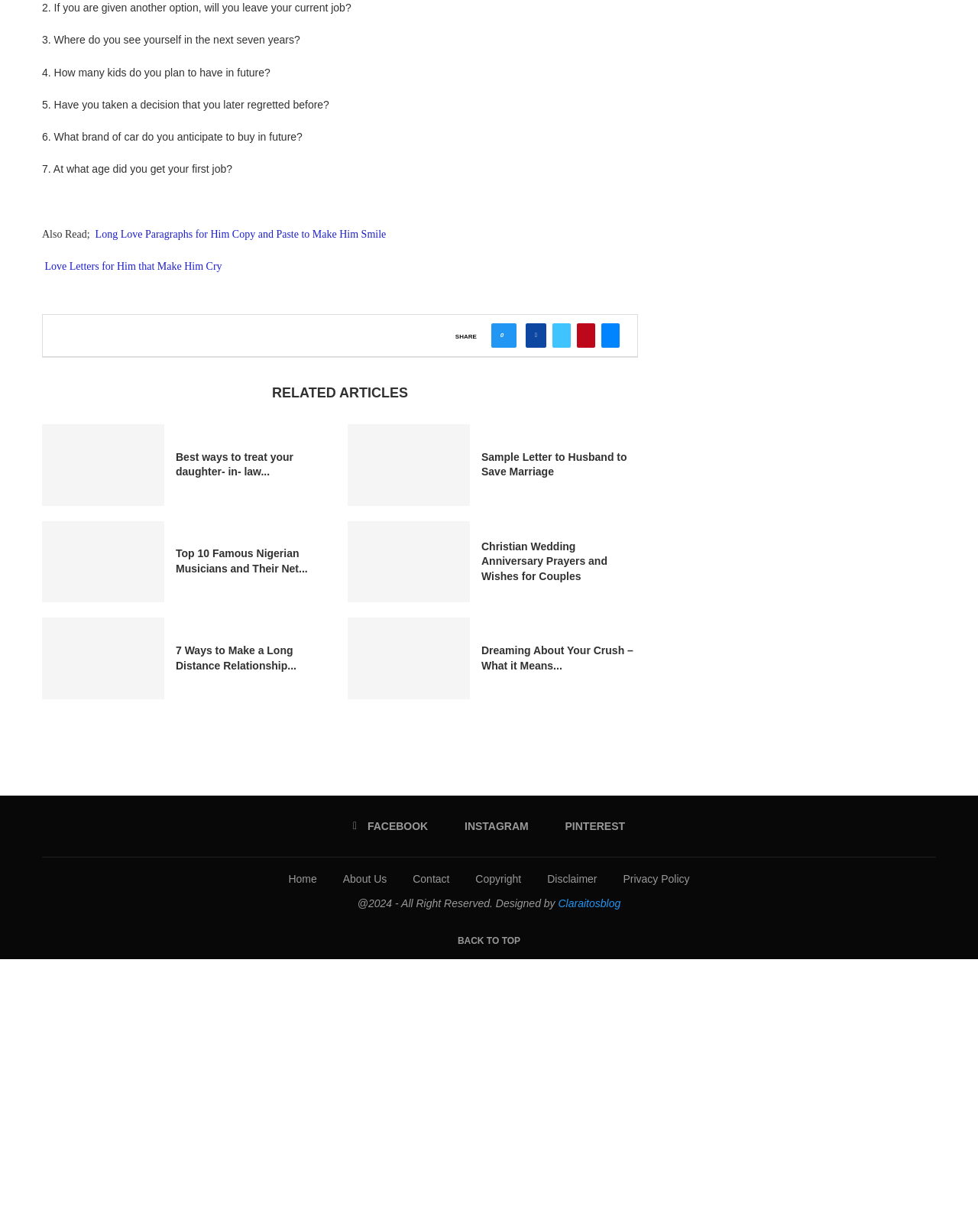Please find the bounding box coordinates for the clickable element needed to perform this instruction: "Visit Facebook page".

[0.361, 0.664, 0.438, 0.677]